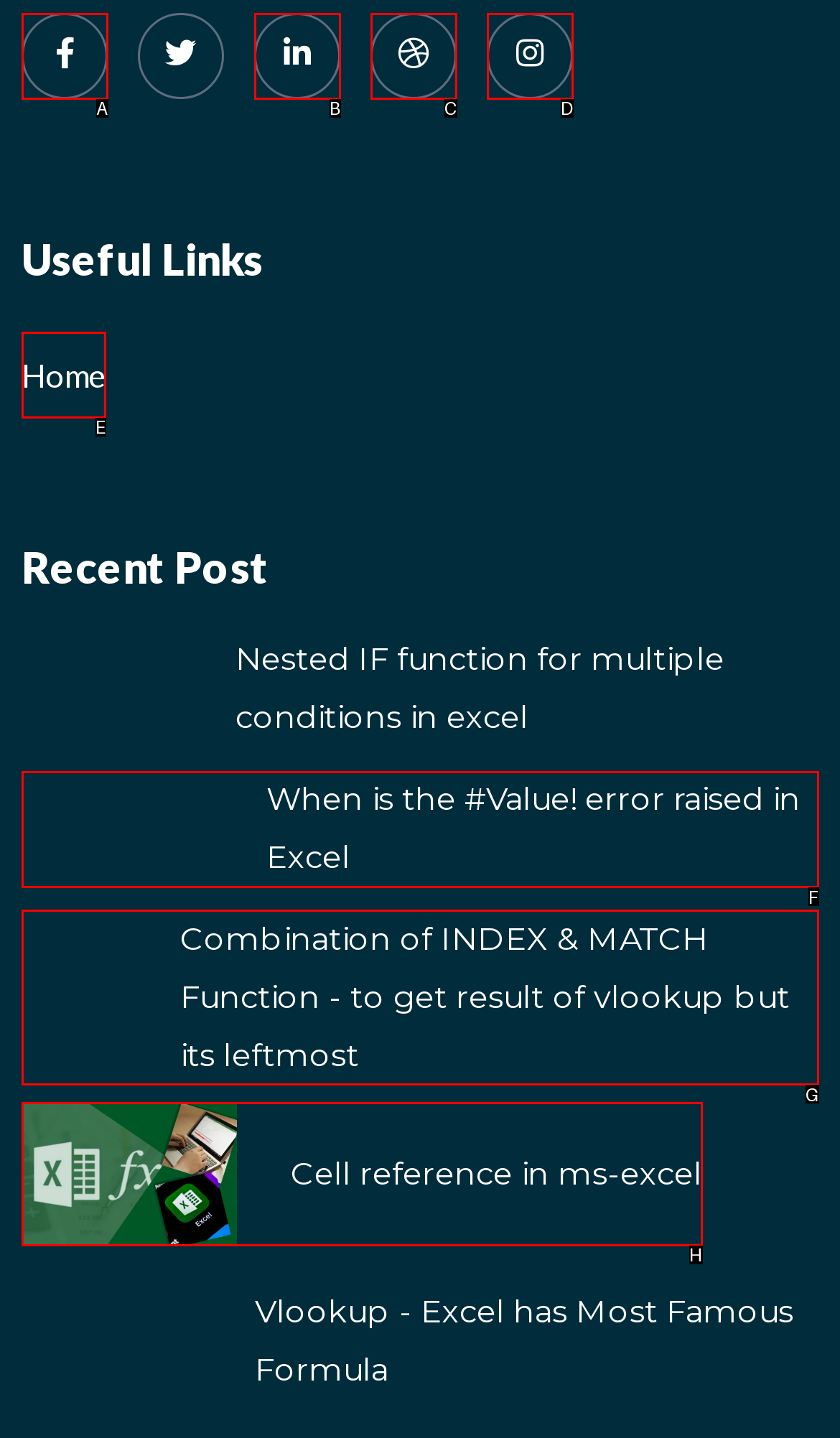From the provided options, which letter corresponds to the element described as: Cell reference in ms-excel
Answer with the letter only.

H